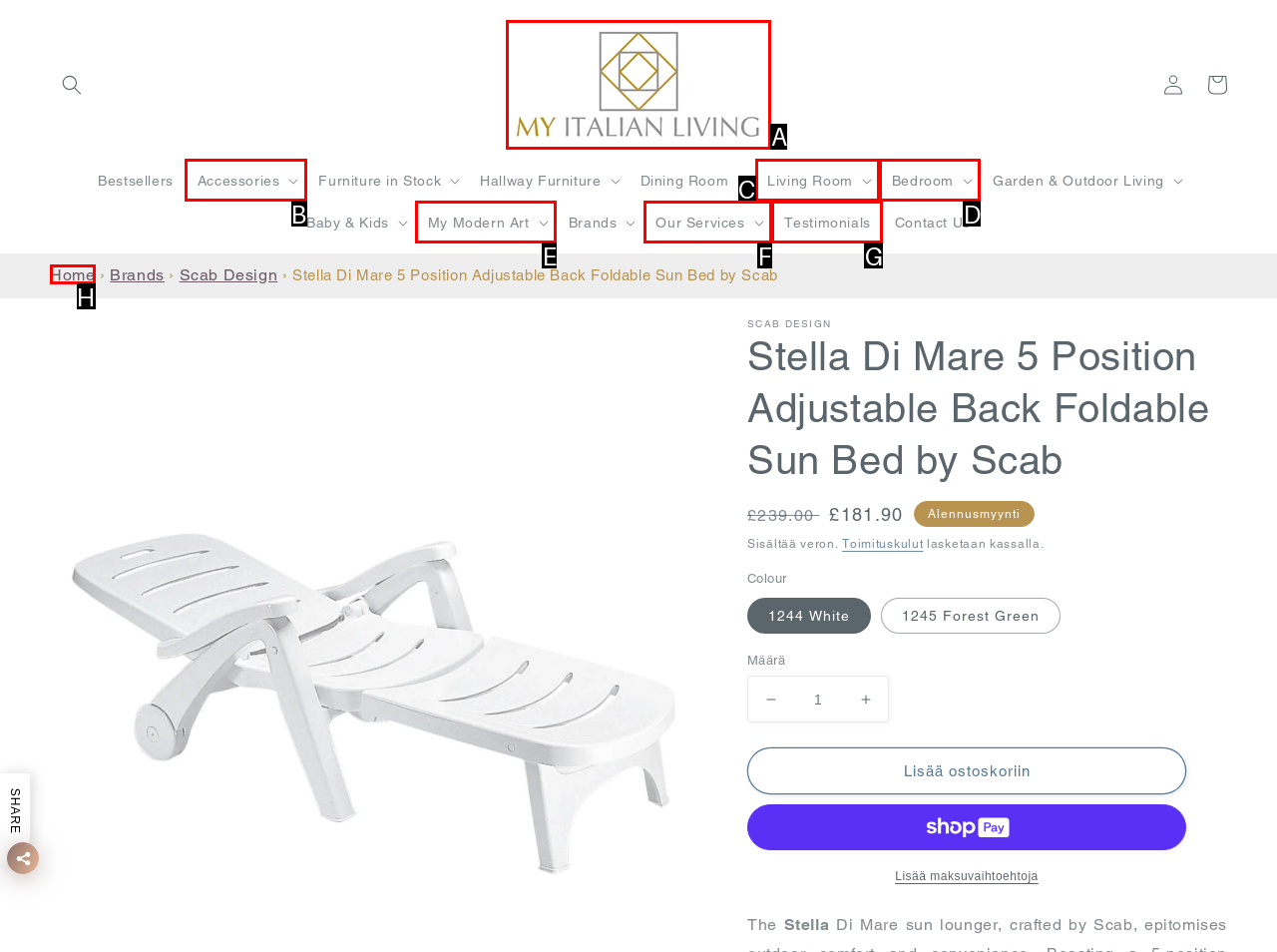Based on the element described as: My Modern Art
Find and respond with the letter of the correct UI element.

E